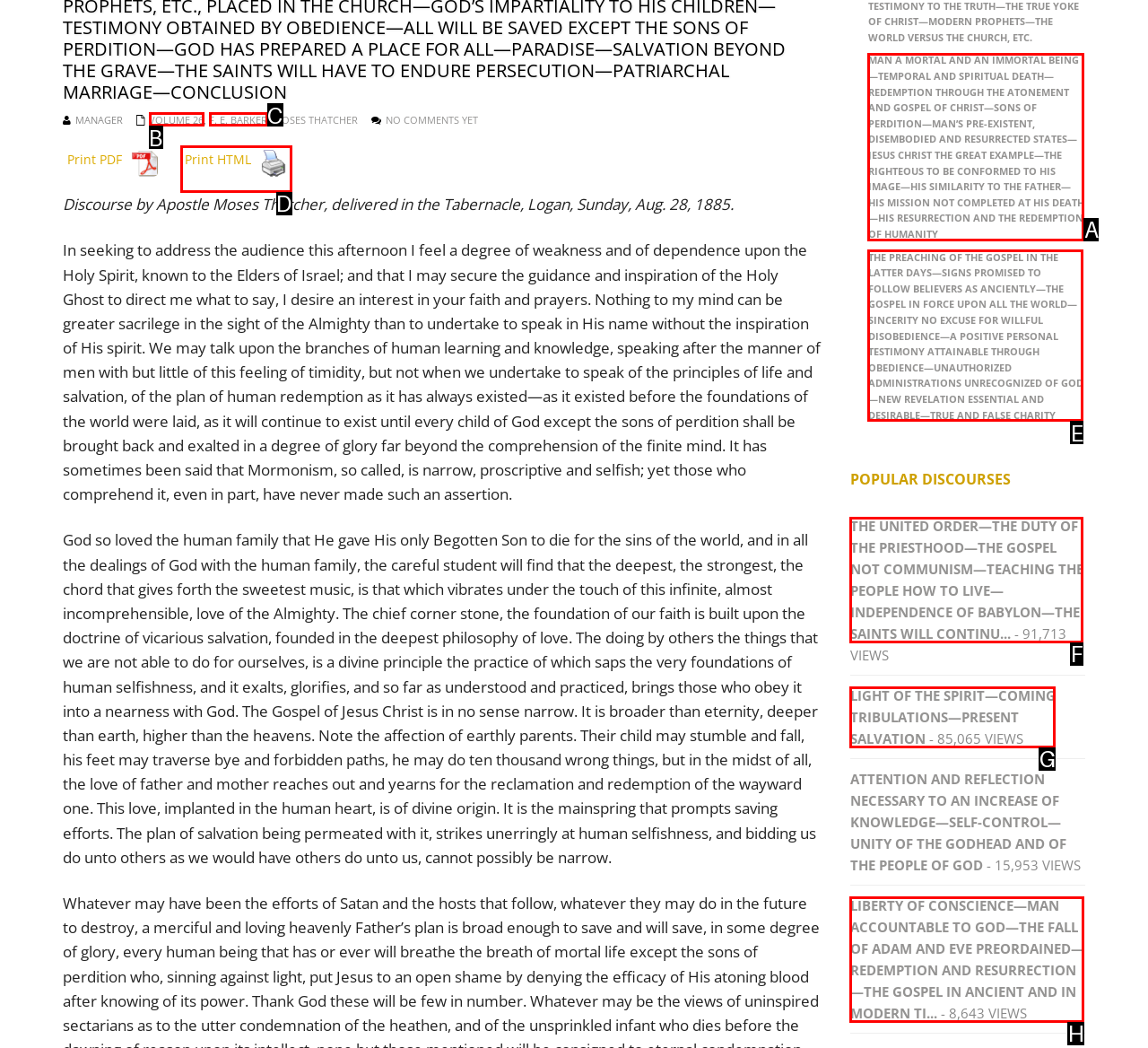Based on the description: Slimming Industry Solution, select the HTML element that fits best. Provide the letter of the matching option.

None